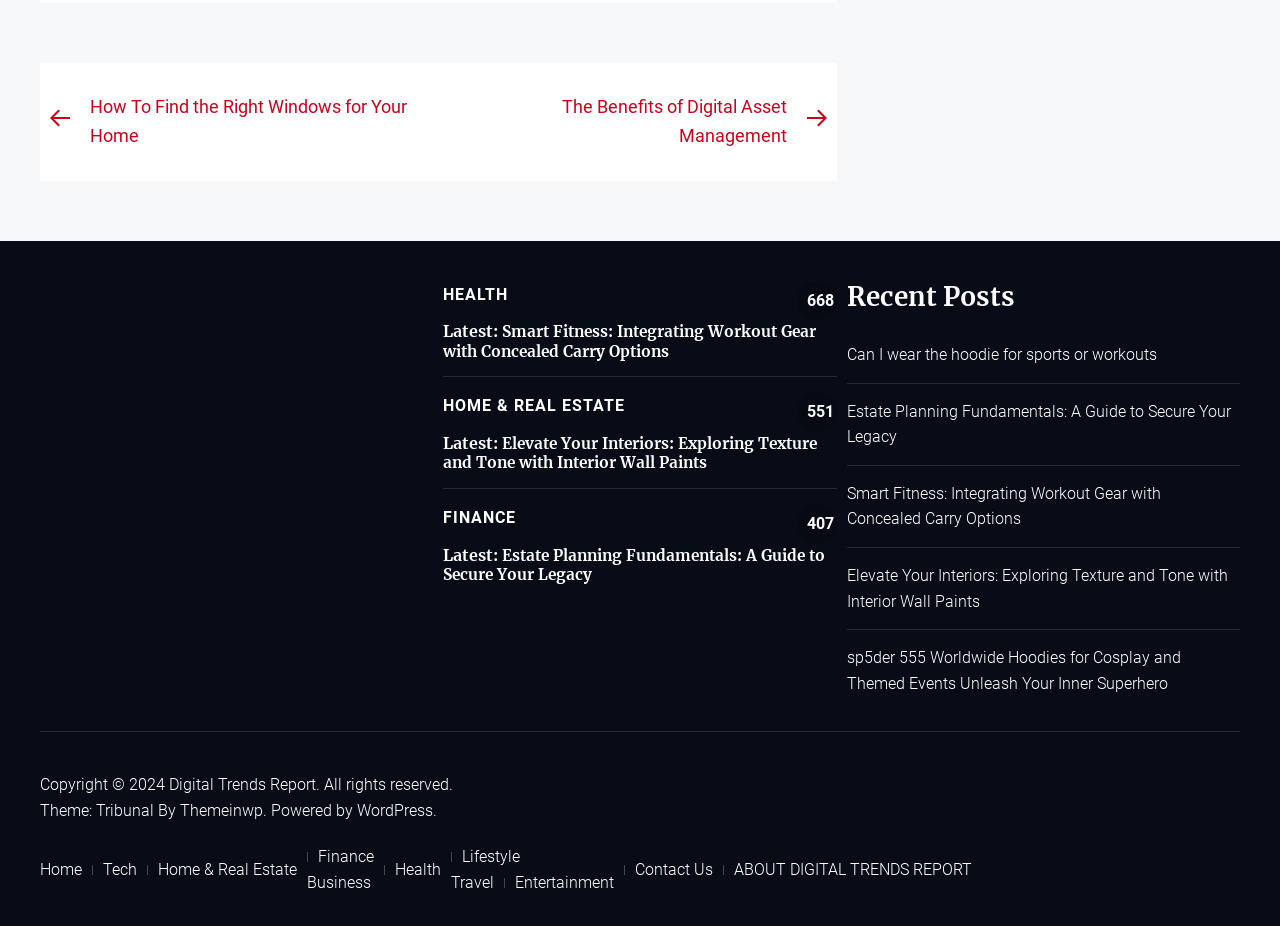Given the description "Lifestyle", determine the bounding box of the corresponding UI element.

[0.352, 0.911, 0.488, 0.939]